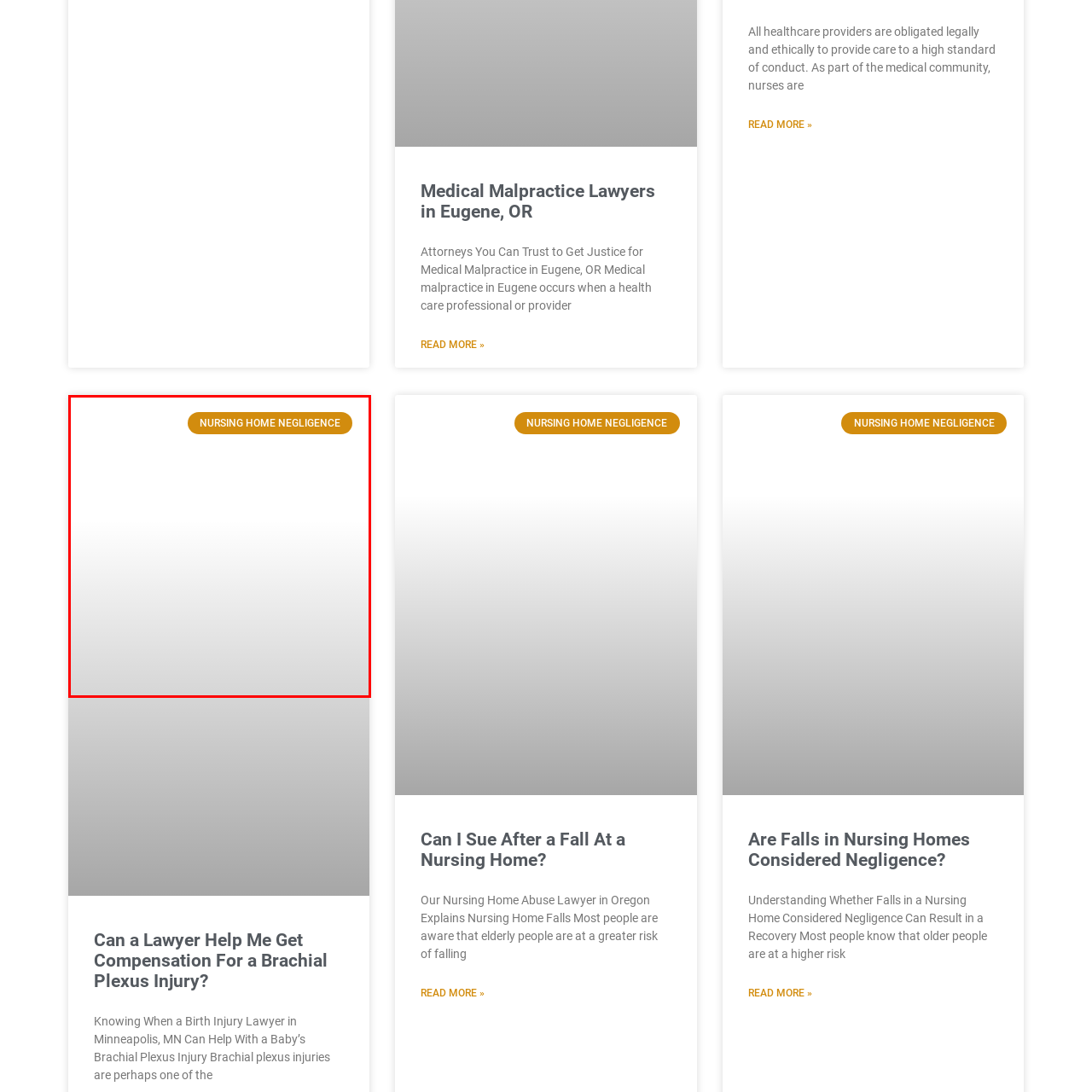Explain in detail what is depicted in the image enclosed by the red boundary.

The image prominently features a button labeled "NURSING HOME NEGLIGENCE" in an eye-catching yellow-orange color, designed to attract attention to the topic of nursing home negligence. This visual element is likely a call-to-action for users seeking information or legal assistance related to incidents of neglect within nursing home facilities. The overall design, coupled with the inviting color, suggests an emphasis on advocating for the rights and well-being of individuals in residential care settings. This button is strategically placed within a website focused on legal services, implying a focus on helping victims of such negligence seek justice and support.